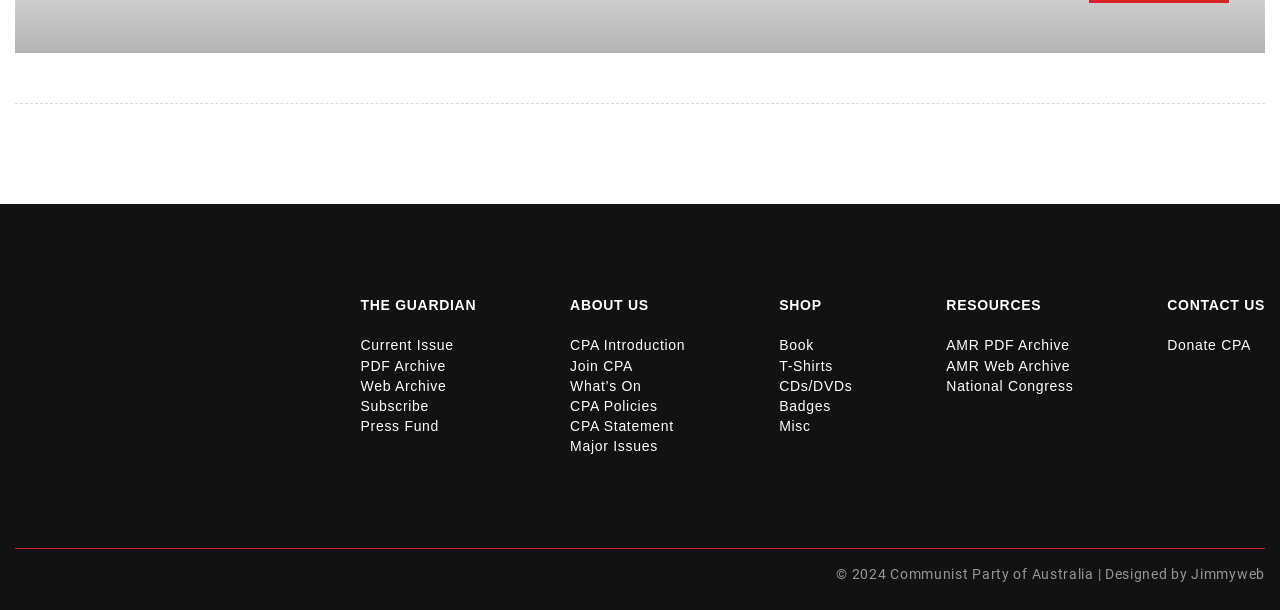Predict the bounding box coordinates of the area that should be clicked to accomplish the following instruction: "Visit the current issue page". The bounding box coordinates should consist of four float numbers between 0 and 1, i.e., [left, top, right, bottom].

[0.282, 0.553, 0.354, 0.579]